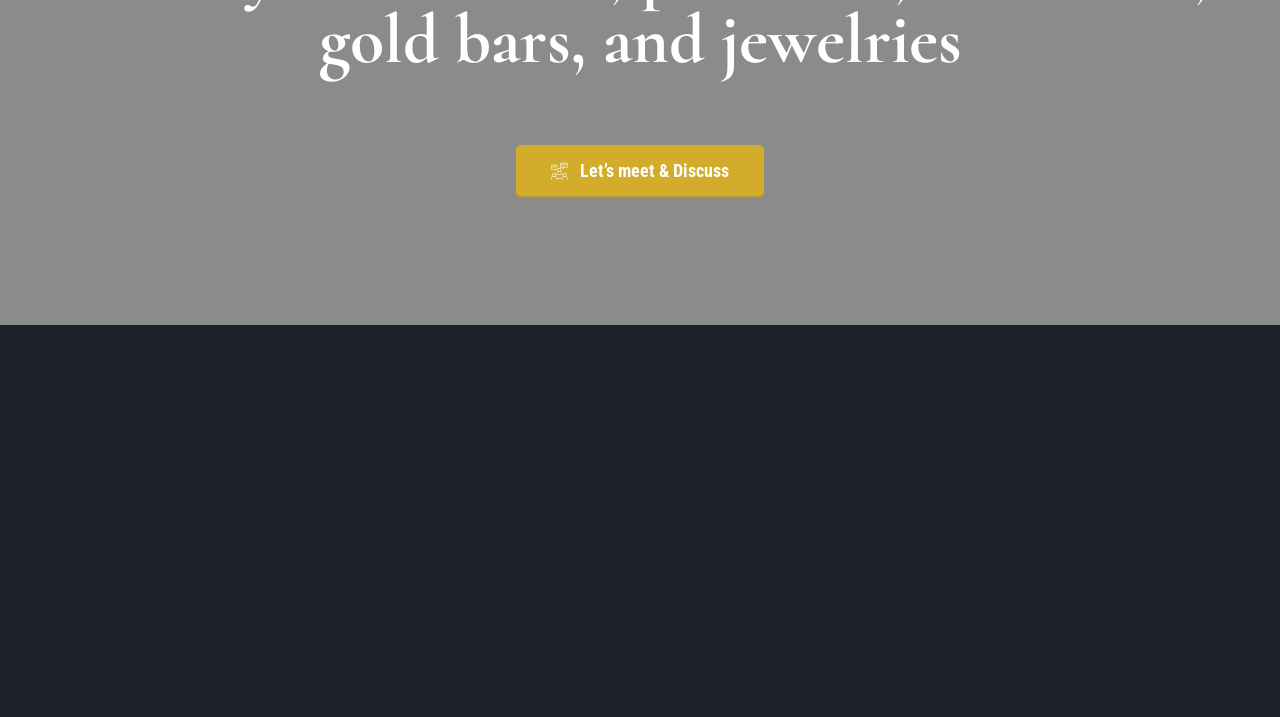What is the company's guarantee?
Please provide a full and detailed response to the question.

The company guarantees that customers will not receive a better value buying or selling jewelry with anyone else, as stated in the header section of the webpage.